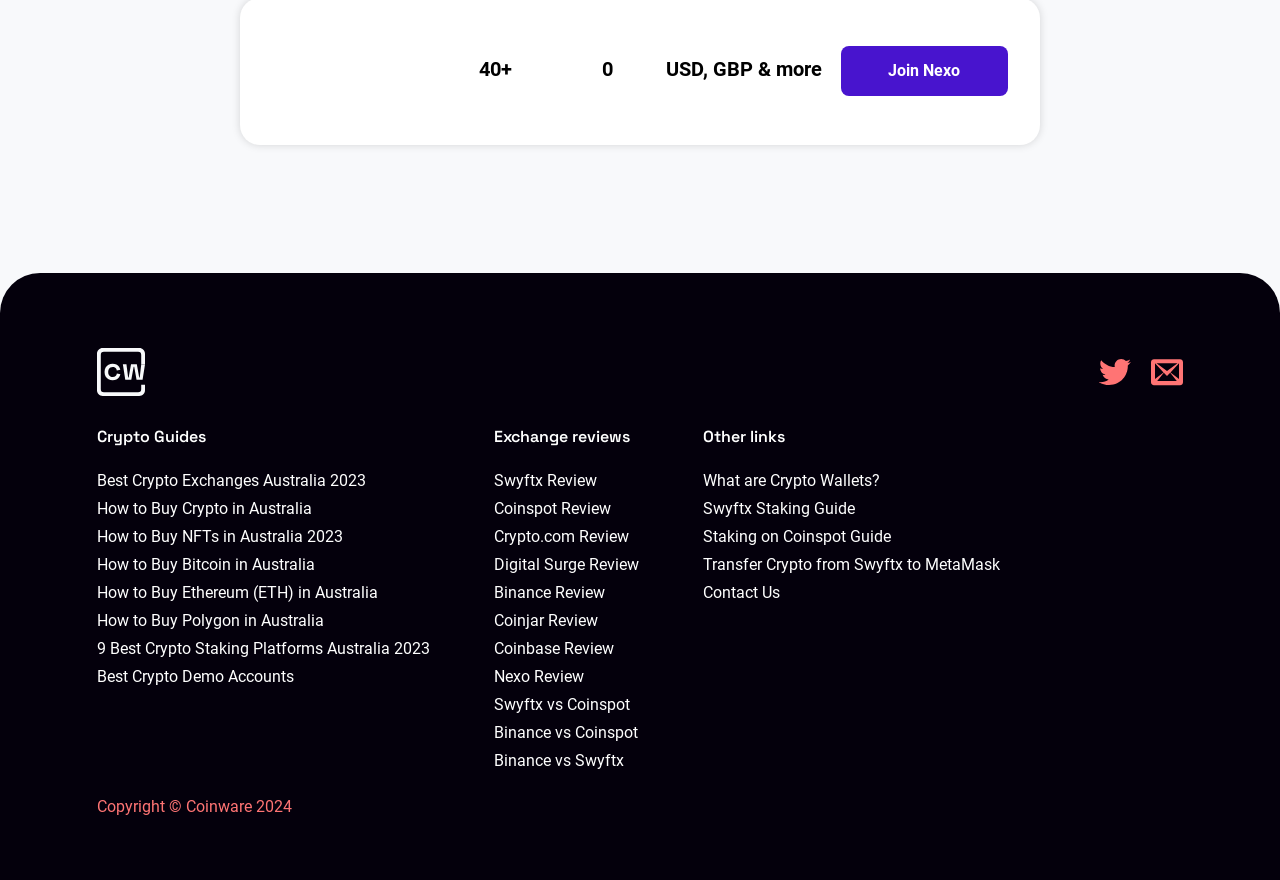What is the purpose of the link 'Contact Us'? From the image, respond with a single word or brief phrase.

To contact the website